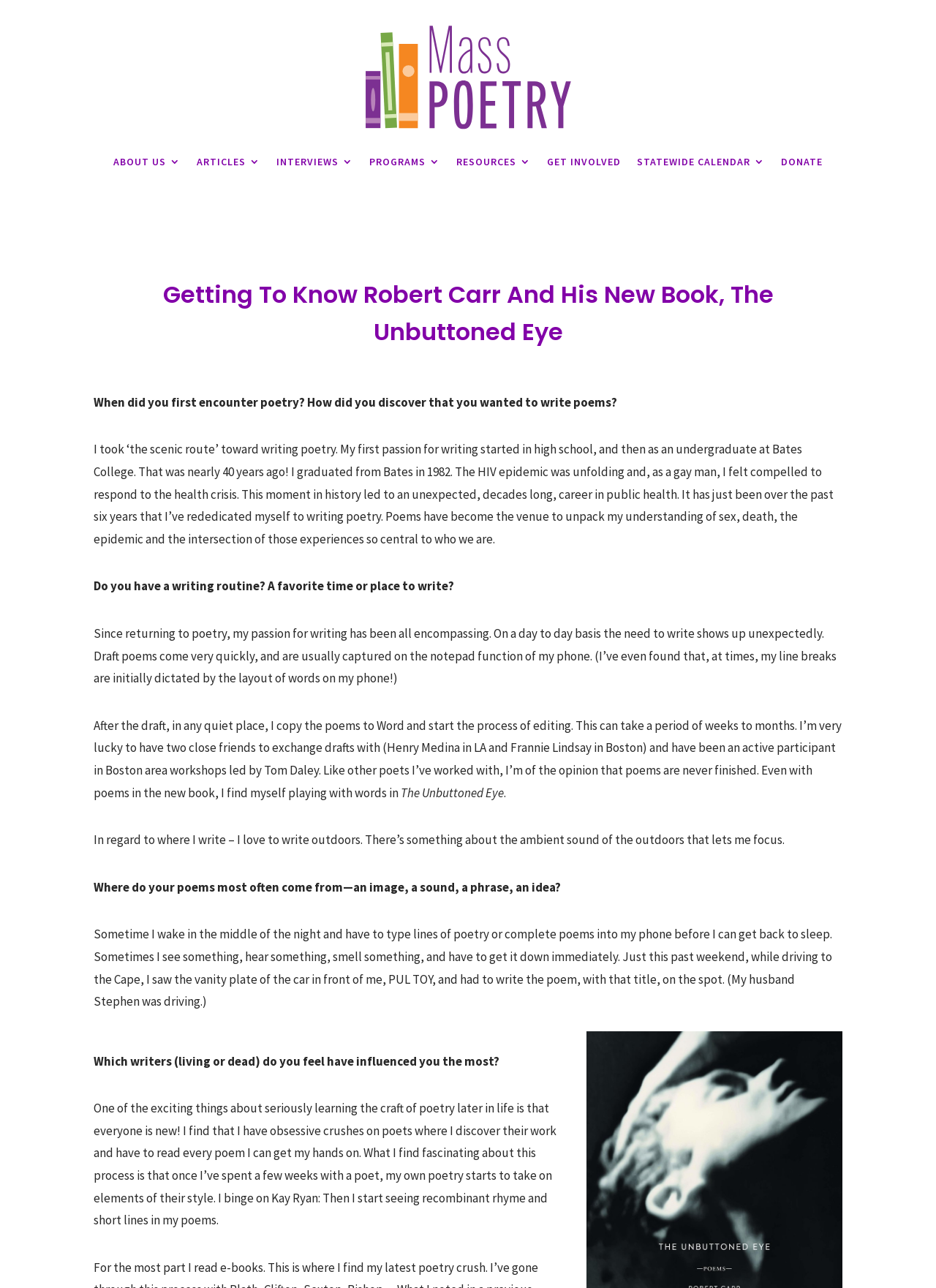Pinpoint the bounding box coordinates of the element to be clicked to execute the instruction: "Click on the ABOUT US link".

[0.121, 0.104, 0.193, 0.147]